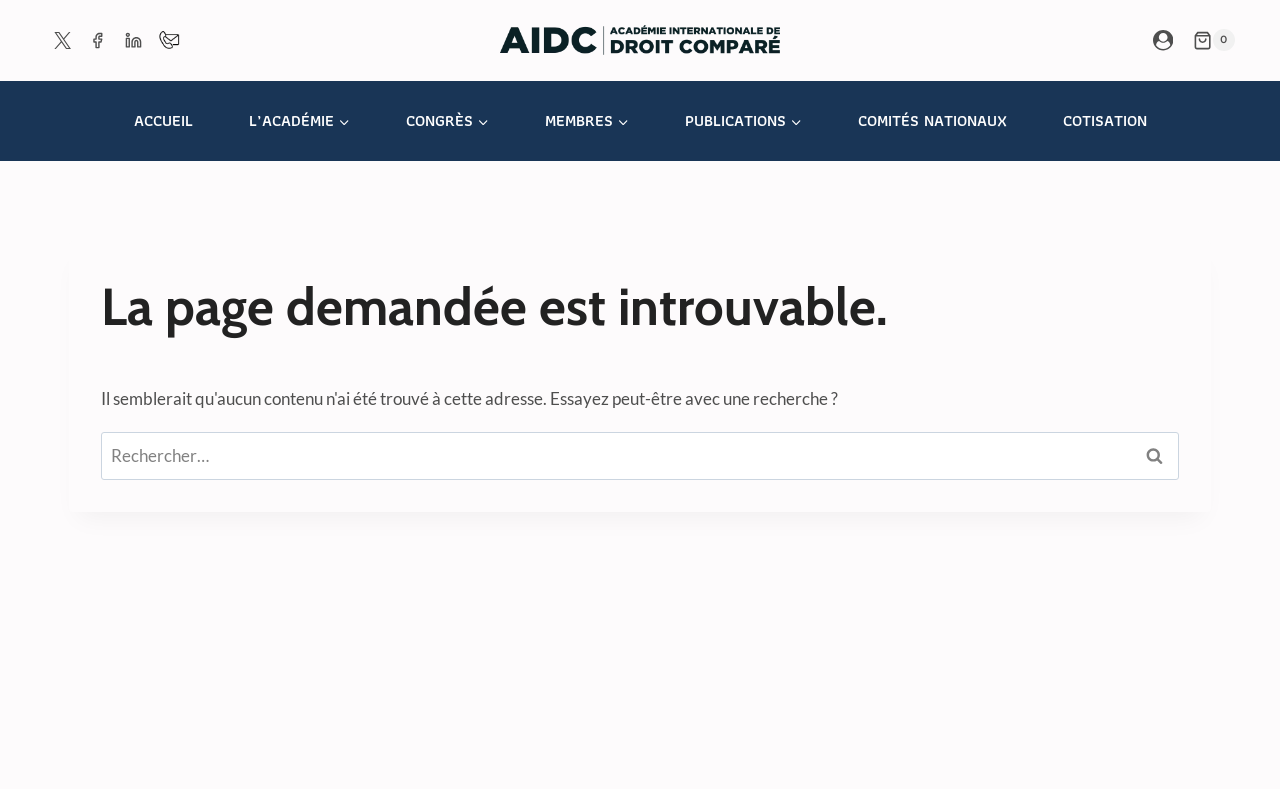What is the error message displayed?
Give a single word or phrase as your answer by examining the image.

Page not found